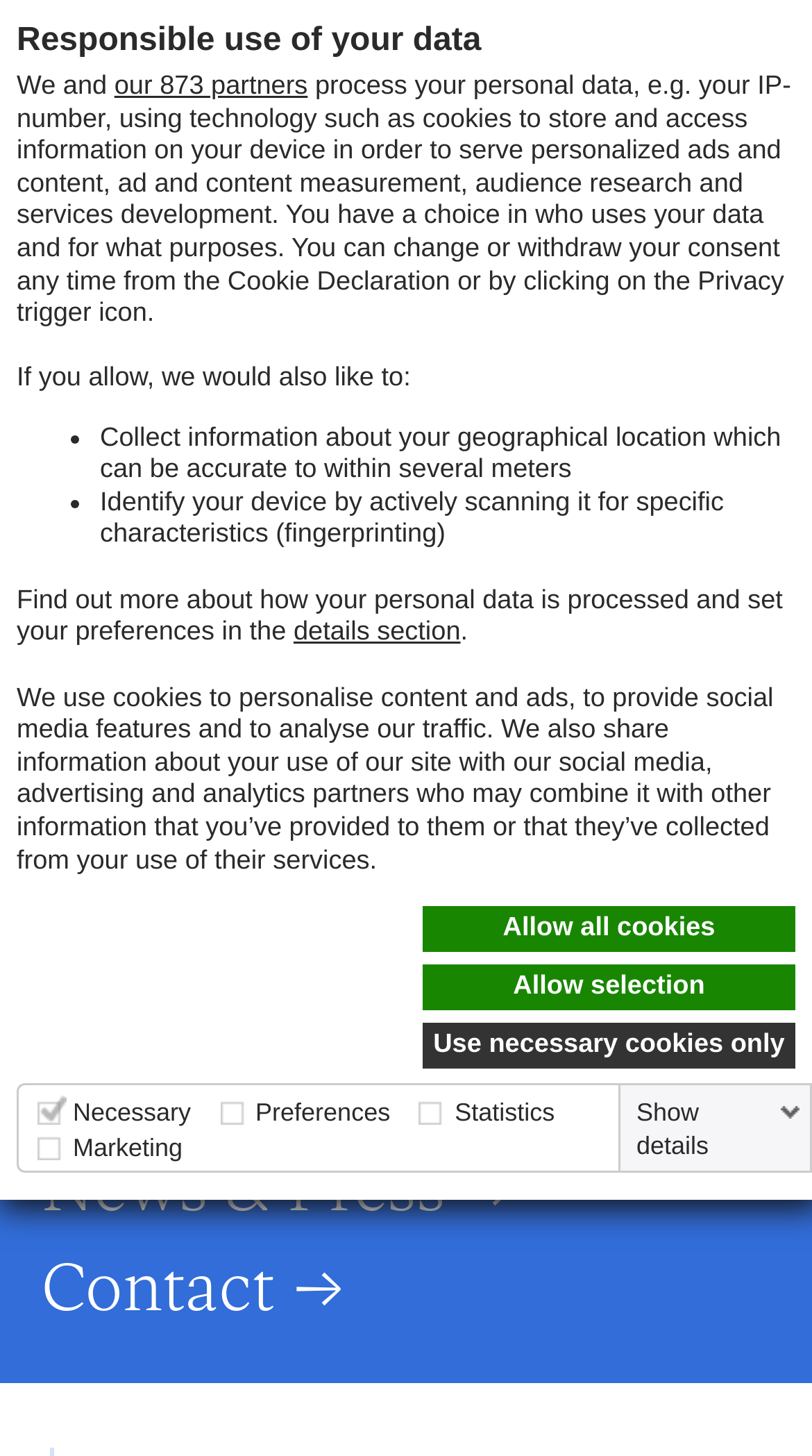Give a detailed account of the webpage.

This webpage appears to be an error page, as indicated by the heading "Page not found" at the top center of the page. Below the heading, there is a link "Go to frontpage" with an accompanying image on the left. 

On the top right corner, there is a button "Åben menu" with an image next to it. 

The main content of the page is divided into two sections. The first section, located at the top, discusses responsible use of personal data. It starts with a heading "Responsible use of your data" followed by a paragraph of text explaining how personal data is processed. There are three links in this section: "our 873 partners", "details section", and "Allow all cookies", "Allow selection", and "Use necessary cookies only". 

The second section, located below the first section, is a table with four columns labeled "Necessary", "Preferences", "Statistics", and "Marketing". Each column has a checkbox and a brief description of the type of cookies used. There is also a "Show details" link at the bottom right of the table.

At the bottom of the page, there are three links: "Back to home →", "News & Press →", and "Contact →".